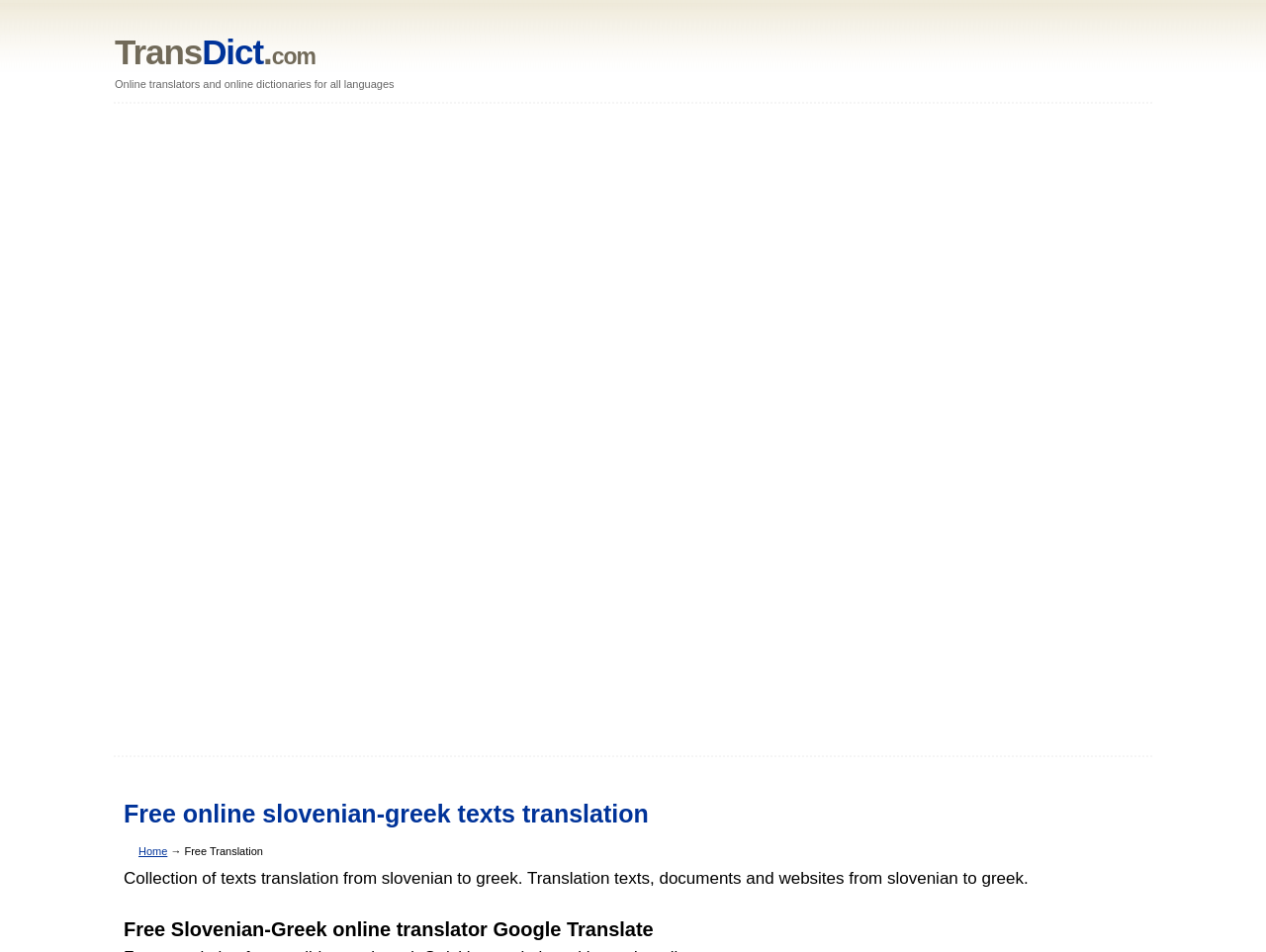Given the description of the UI element: "TransDict.com", predict the bounding box coordinates in the form of [left, top, right, bottom], with each value being a float between 0 and 1.

[0.091, 0.034, 0.249, 0.075]